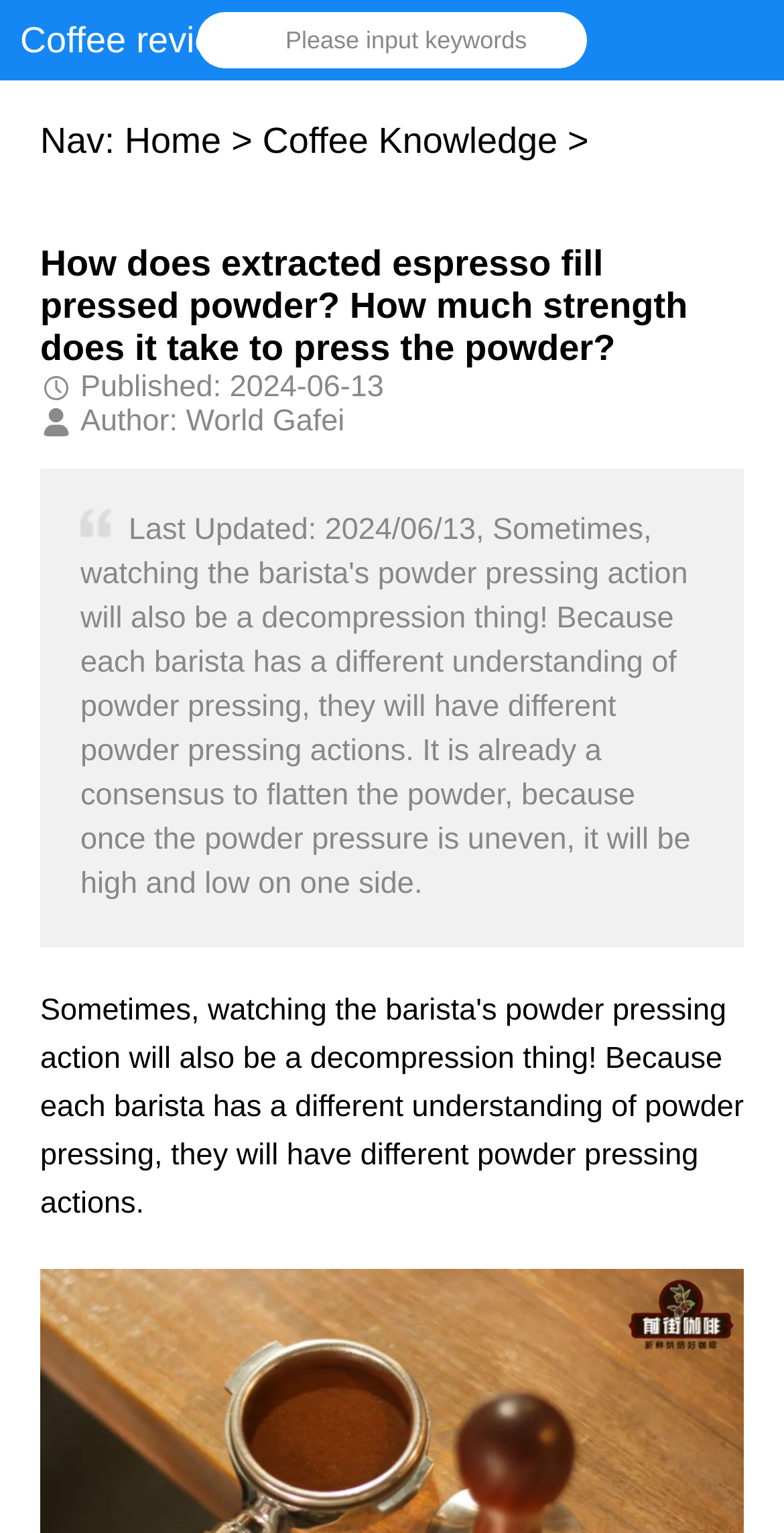What is the category of this article? Please answer the question using a single word or phrase based on the image.

Coffee review